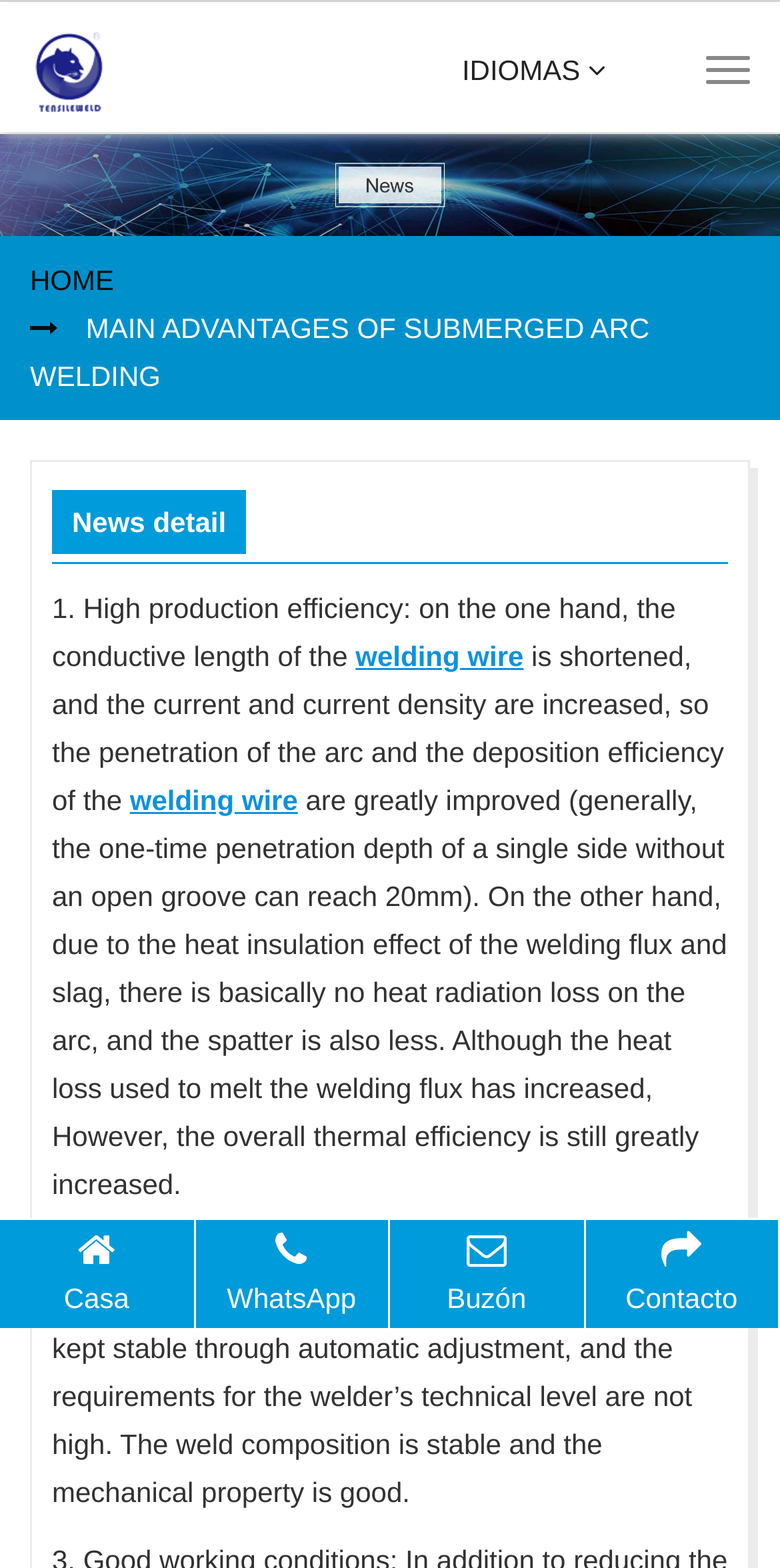Provide a brief response in the form of a single word or phrase:
What is the main advantage of submerged arc welding?

High production efficiency